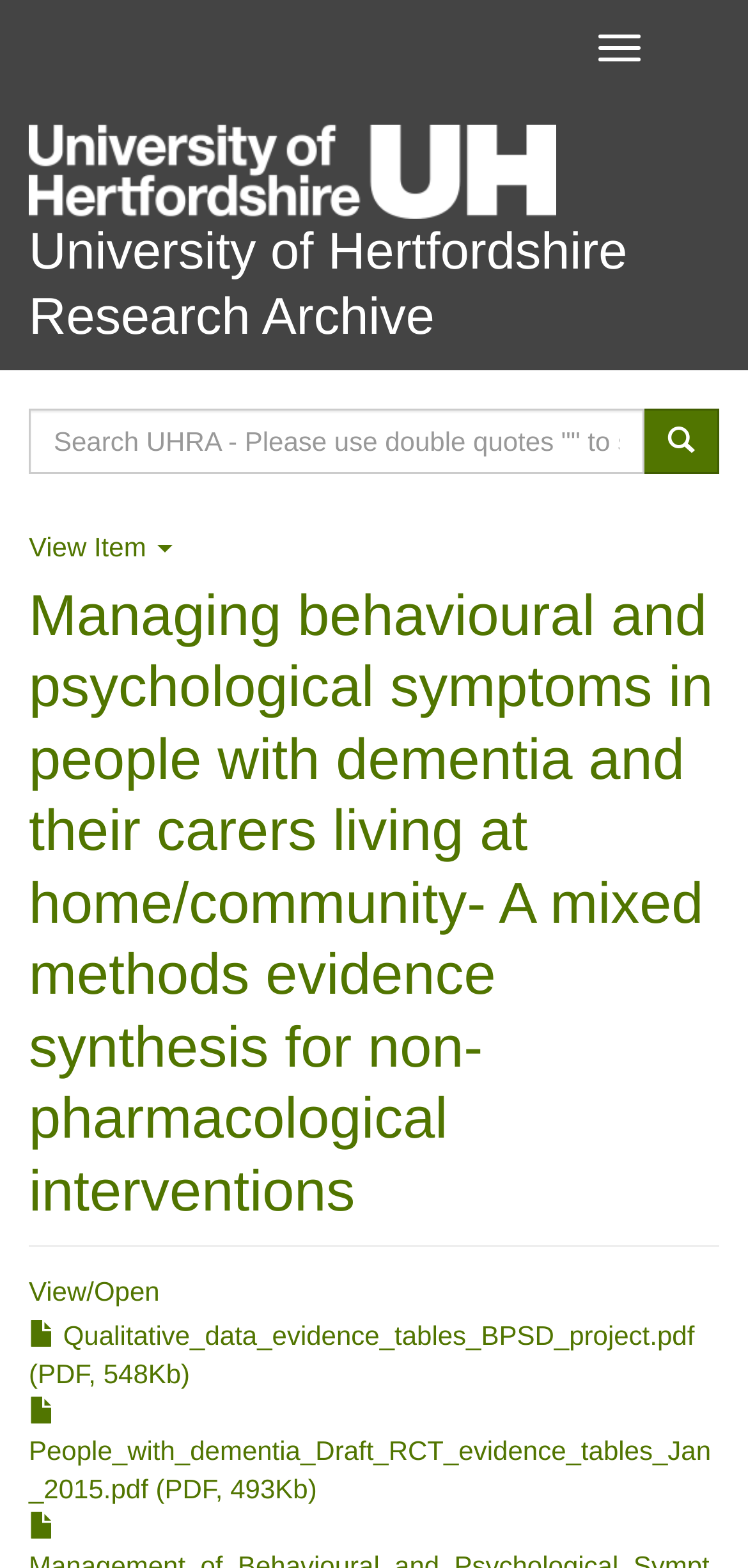What is the name of the item that can be viewed or opened?
Provide a comprehensive and detailed answer to the question.

The name of the item can be found in the heading element 'Managing behavioural and psychological symptoms in people with dementia and their carers living at home/community- A mixed methods evidence synthesis for non-pharmacological interventions', which is located above the 'View Item' button.